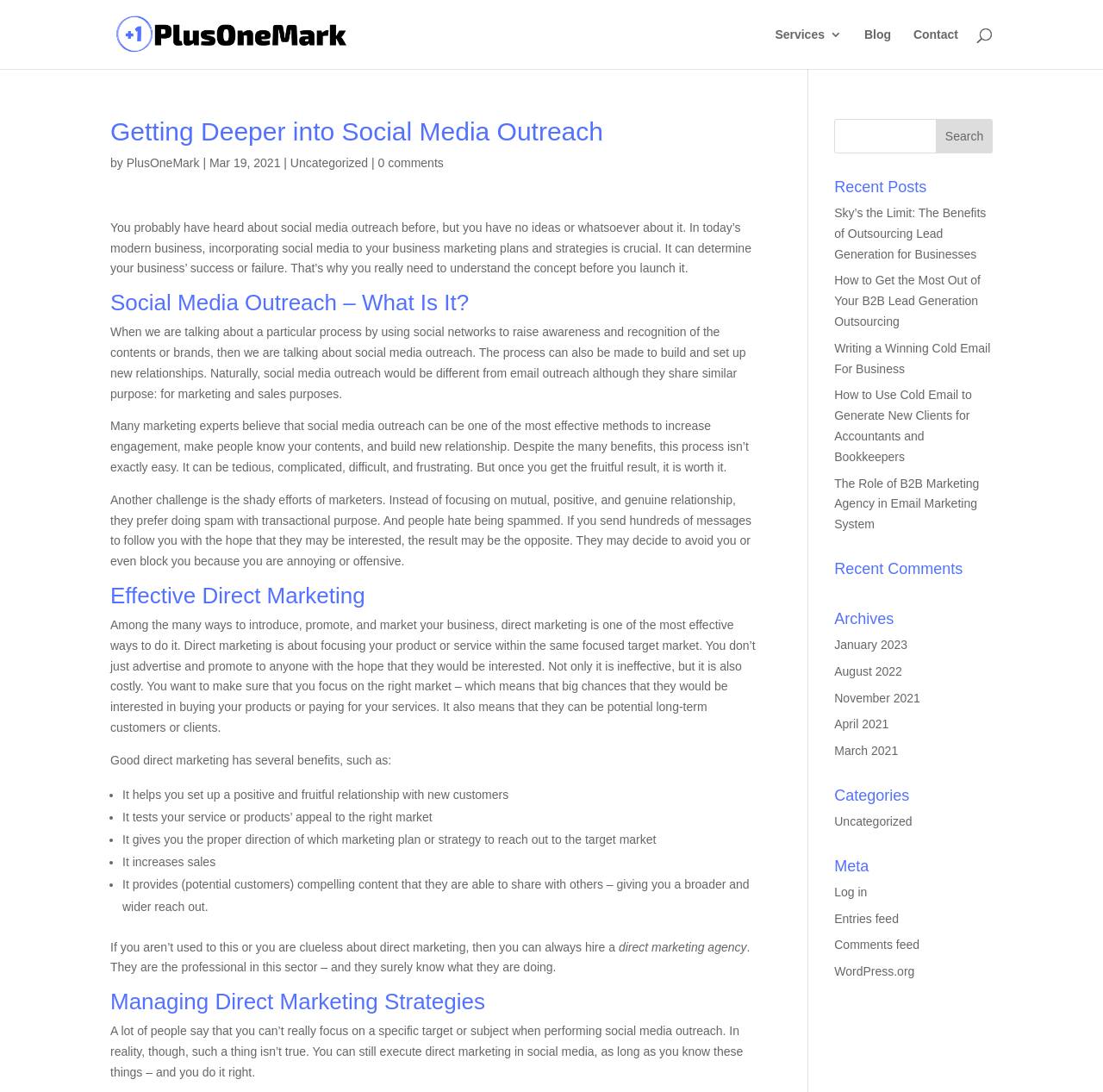Please determine the bounding box coordinates of the clickable area required to carry out the following instruction: "Check the latest posts". The coordinates must be four float numbers between 0 and 1, represented as [left, top, right, bottom].

None